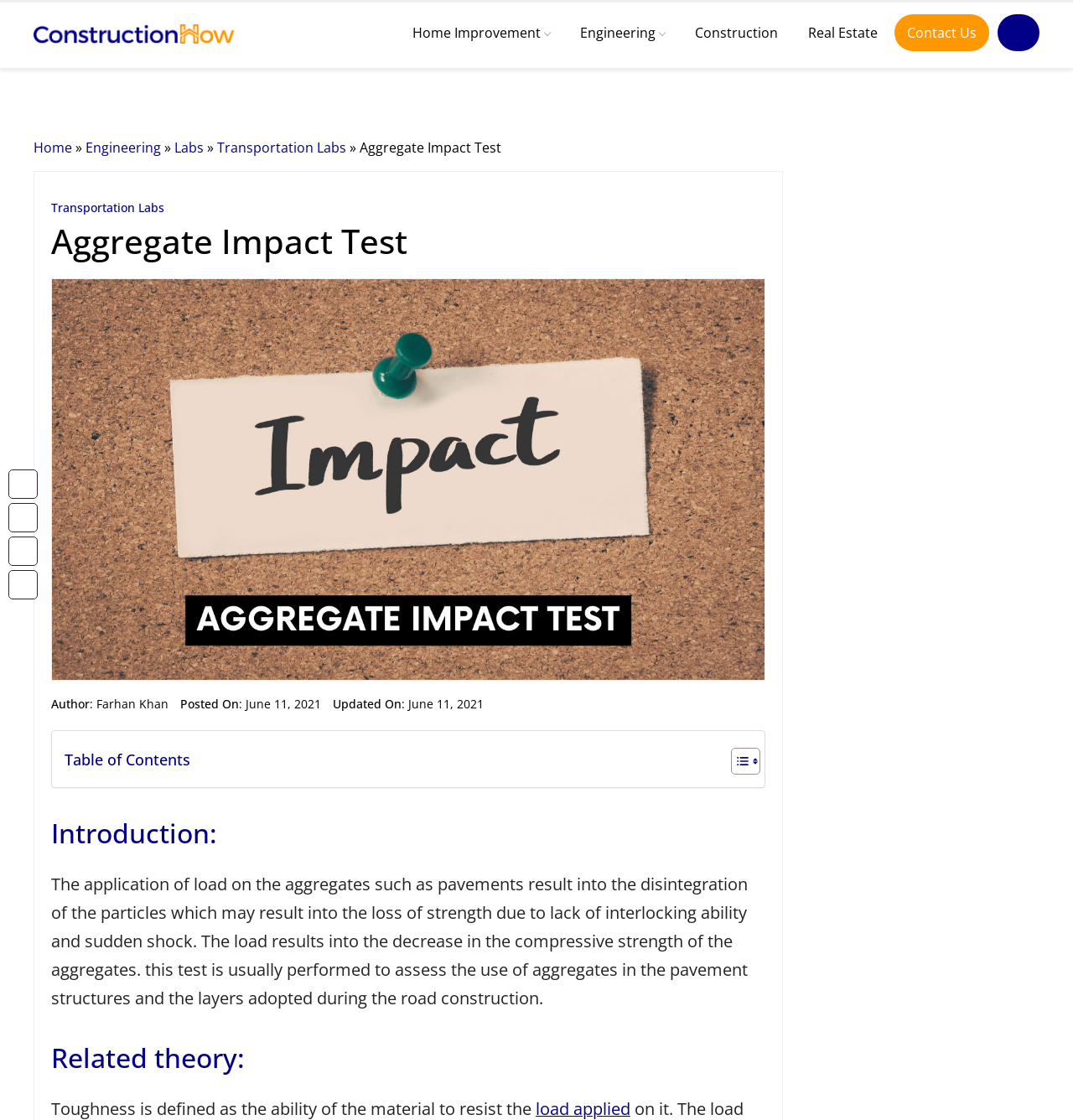Find the primary header on the webpage and provide its text.

Aggregate Impact Test